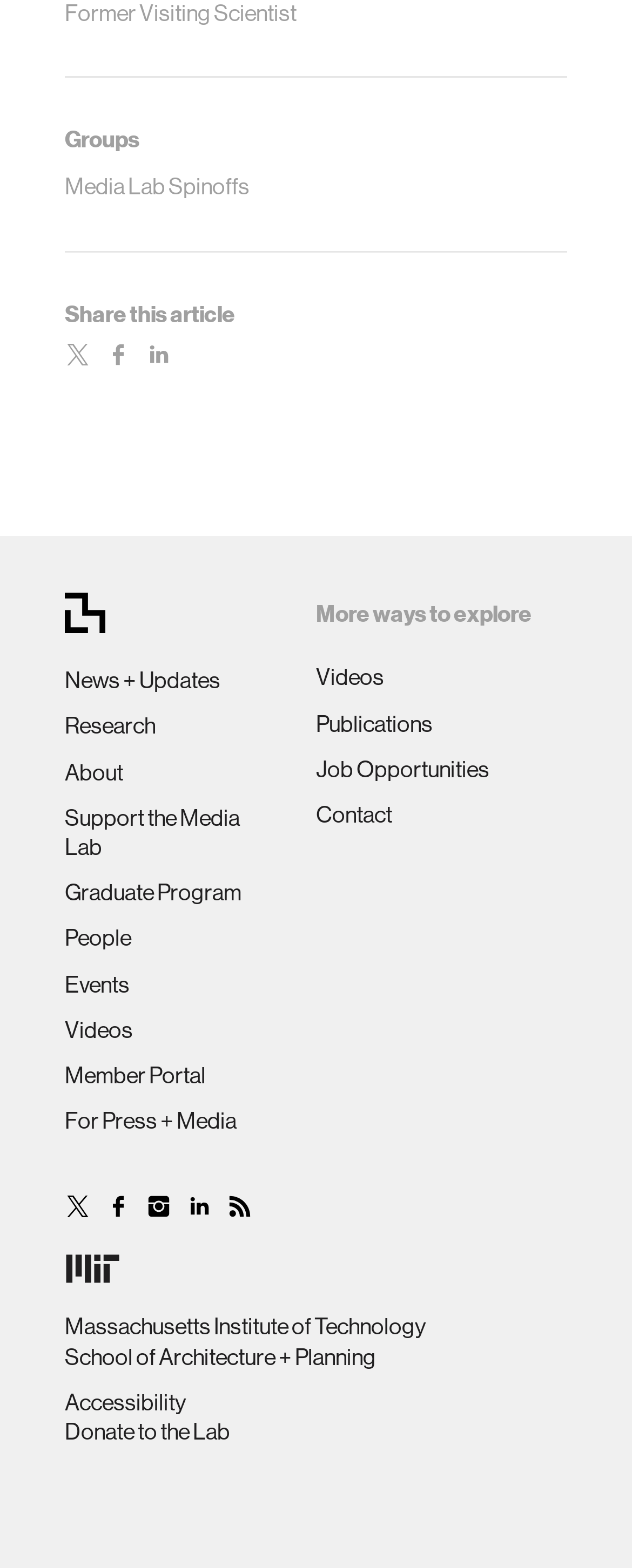Use a single word or phrase to answer the question: How many links are there in the 'Groups' section?

7